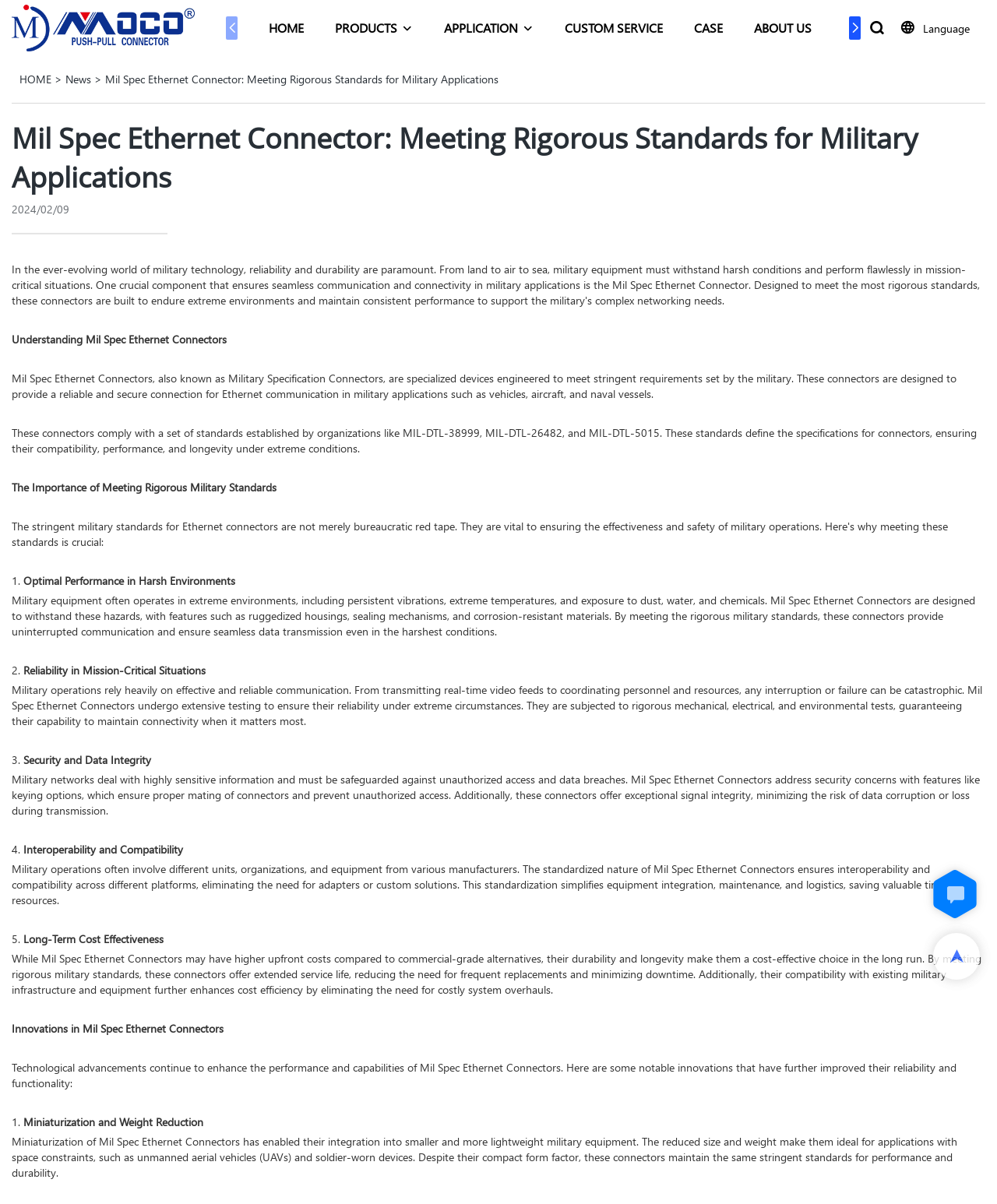Please identify the primary heading of the webpage and give its text content.

Mil Spec Ethernet Connector: Meeting Rigorous Standards for Military Applications